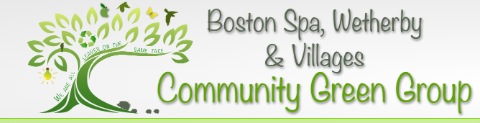Generate an in-depth description of the image.

This image features the logo of the Boston Spa, Wetherby & Villages Community Green Group, prominently displaying a stylized tree. The design incorporates elements such as leaves, flowers, and birds, symbolizing nature and community engagement in environmental initiatives. The text reads "Boston Spa, Wetherby & Villages" at the top, followed by the name "Community Green Group" emphasized in a vibrant green font, highlighting their focus on sustainability and eco-friendly practices. This logo serves as a visual representation of the group's commitment to promoting environmental awareness and community action in relation to local ecological issues.